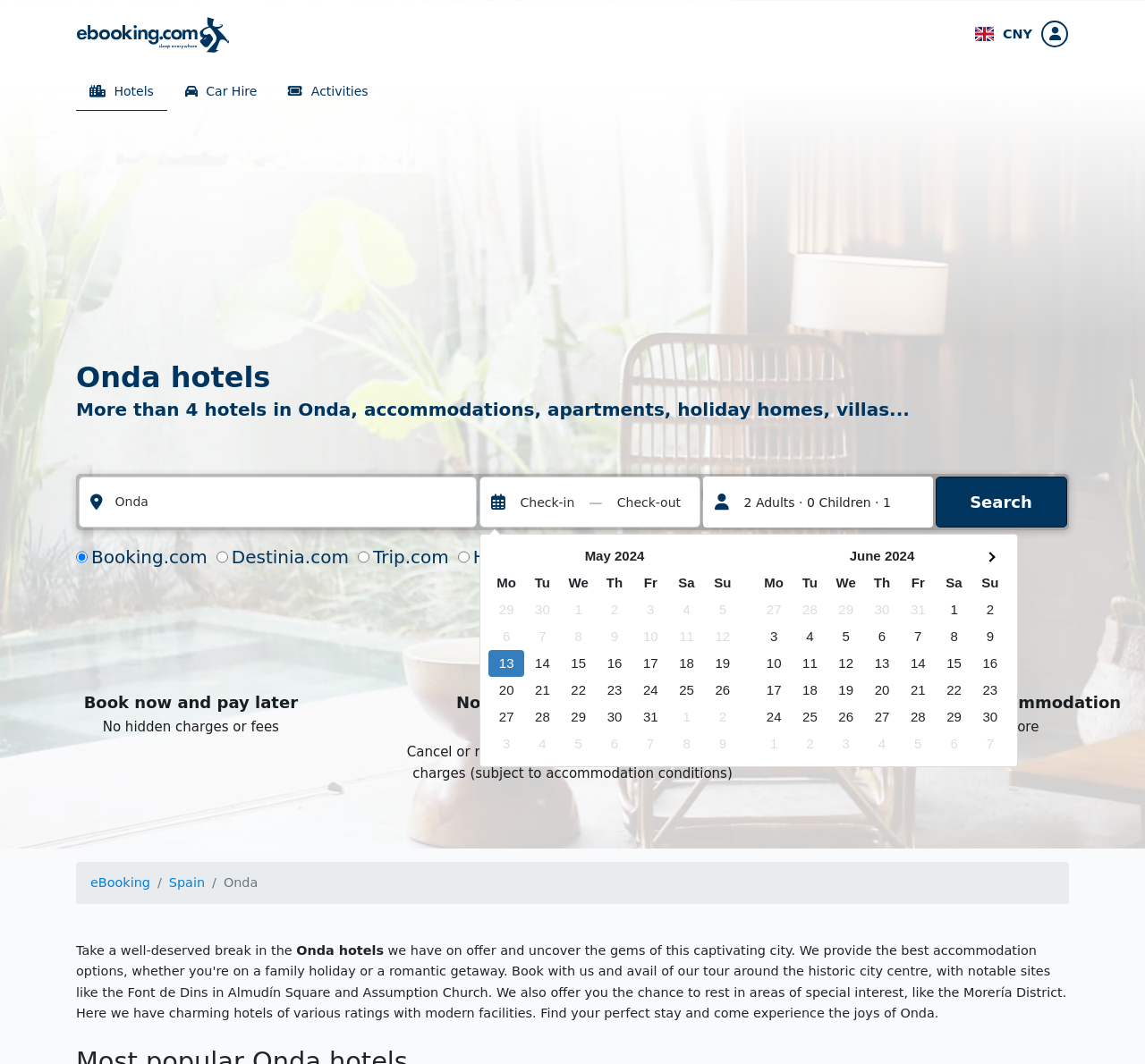Please identify the bounding box coordinates of where to click in order to follow the instruction: "Read about Mr. Boles".

None